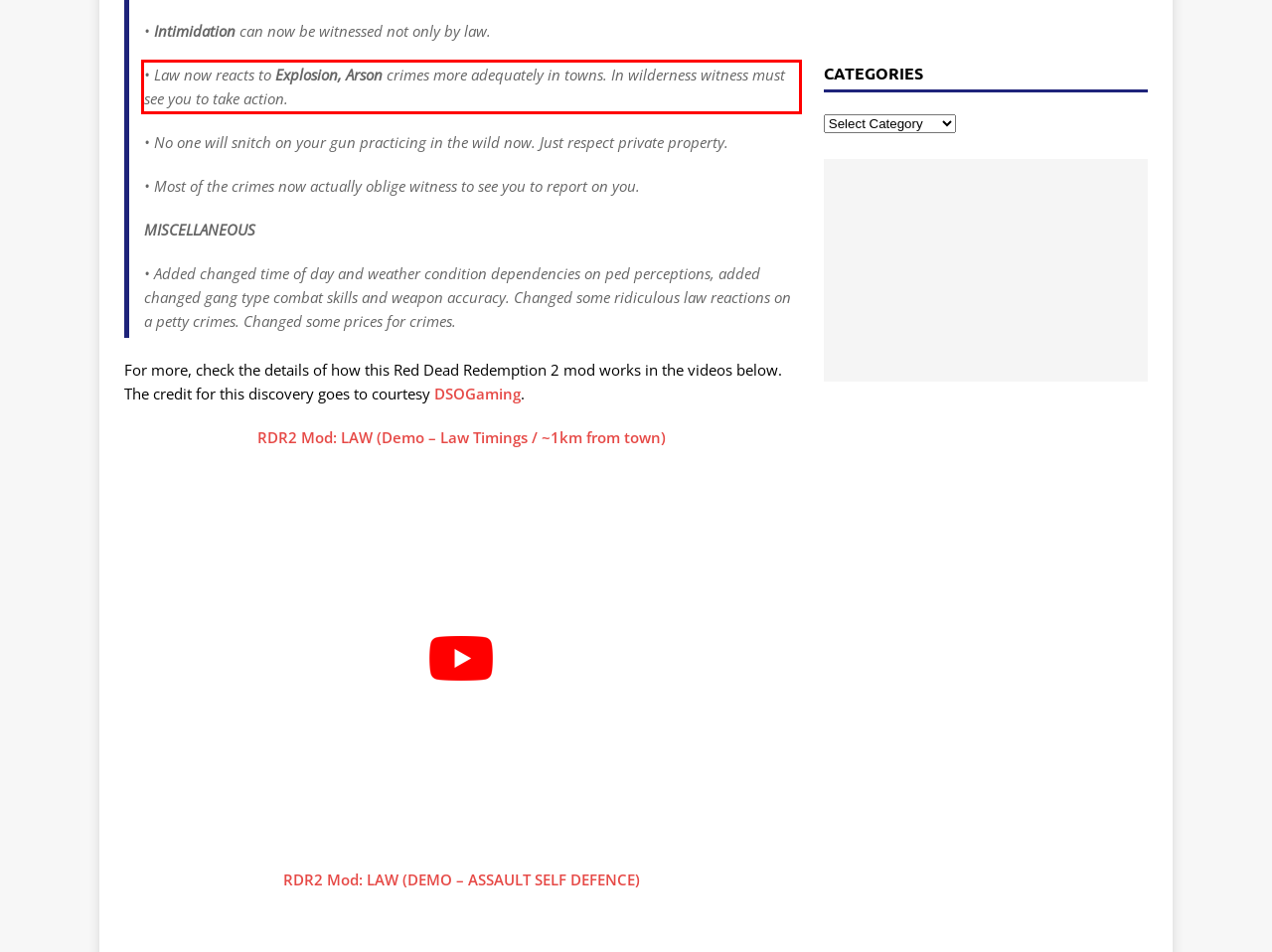You are provided with a webpage screenshot that includes a red rectangle bounding box. Extract the text content from within the bounding box using OCR.

• Law now reacts to Explosion, Arson crimes more adequately in towns. In wilderness witness must see you to take action.